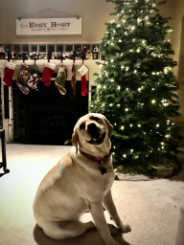Elaborate on the elements present in the image.

In a cozy holiday setting, a cheerful dog named Gilligan is seated in front of a beautifully decorated Christmas tree, its branches adorned with glowing lights. Behind him, an elegant fireplace is draped with festive stockings, ready for Santa's visit. The warm, inviting atmosphere captures the joy of the season, with soft lighting highlighting the dog's delighted expression. A sign above the mantel reads "In Every Heart," adding a charming touch to the festive decor. This heartwarming scene perfectly embodies the spirit of Christmas, filled with love and family togetherness.